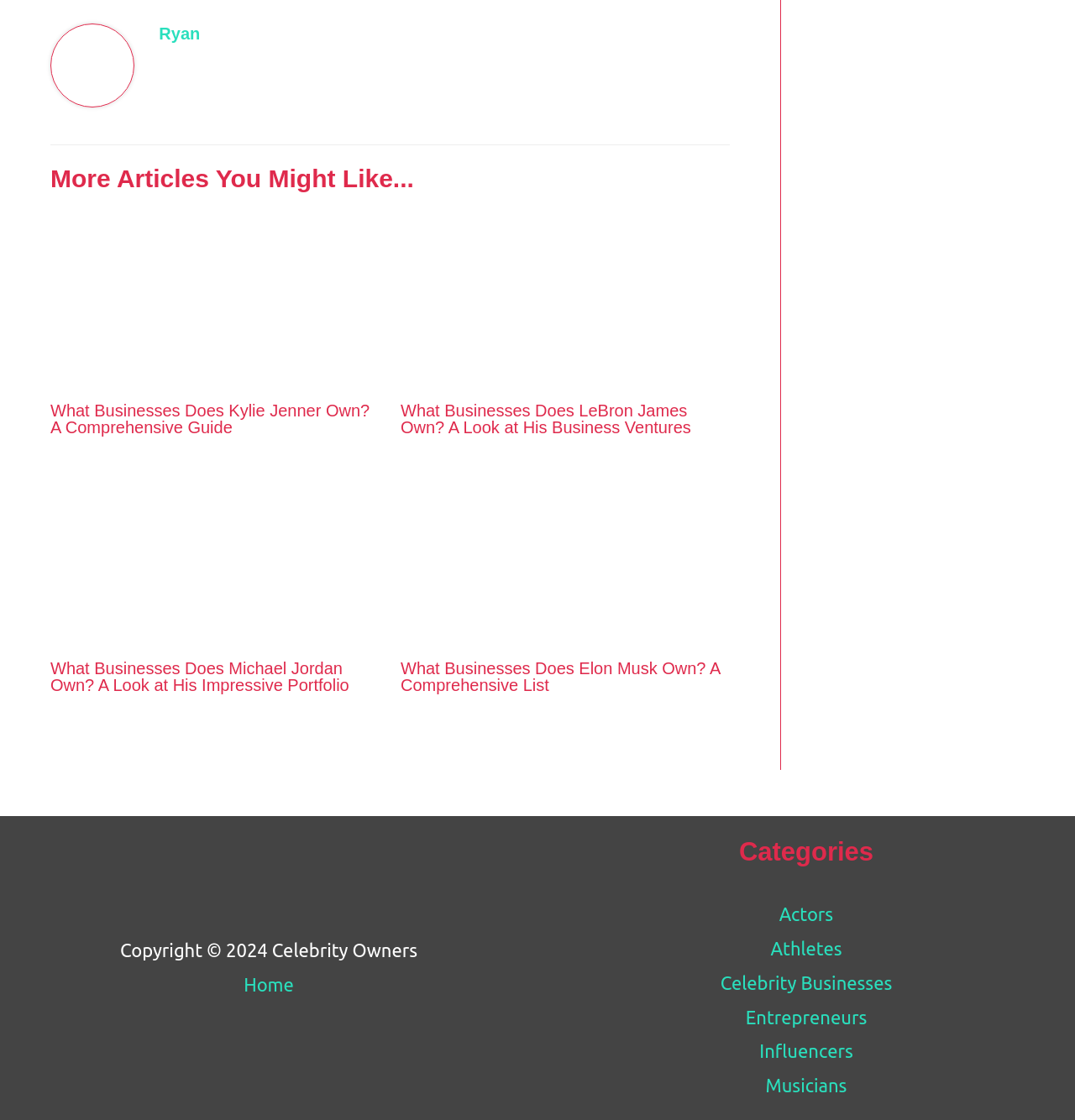Determine the bounding box coordinates for the clickable element to execute this instruction: "Browse the category of Celebrity Businesses". Provide the coordinates as four float numbers between 0 and 1, i.e., [left, top, right, bottom].

[0.67, 0.868, 0.83, 0.887]